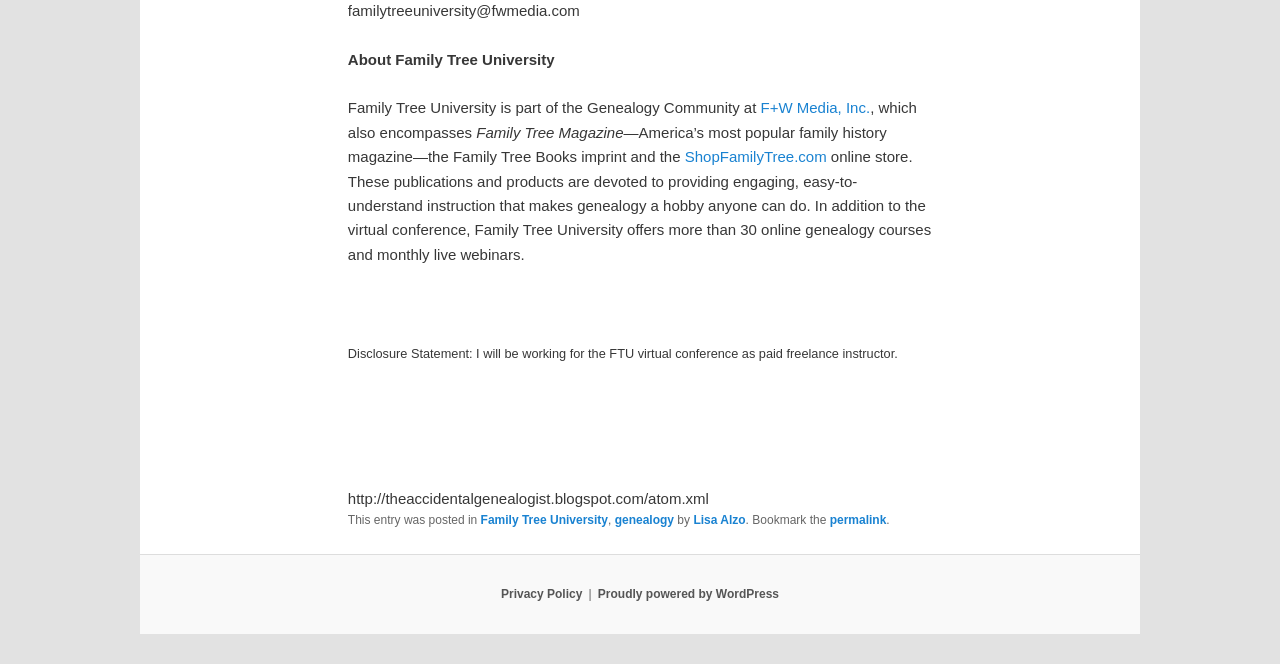Using the image as a reference, answer the following question in as much detail as possible:
What is the name of the online store mentioned on the webpage?

I found the link 'ShopFamilyTree.com' in the static text element, which is described as an 'online store' related to Family Tree University and genealogy products.